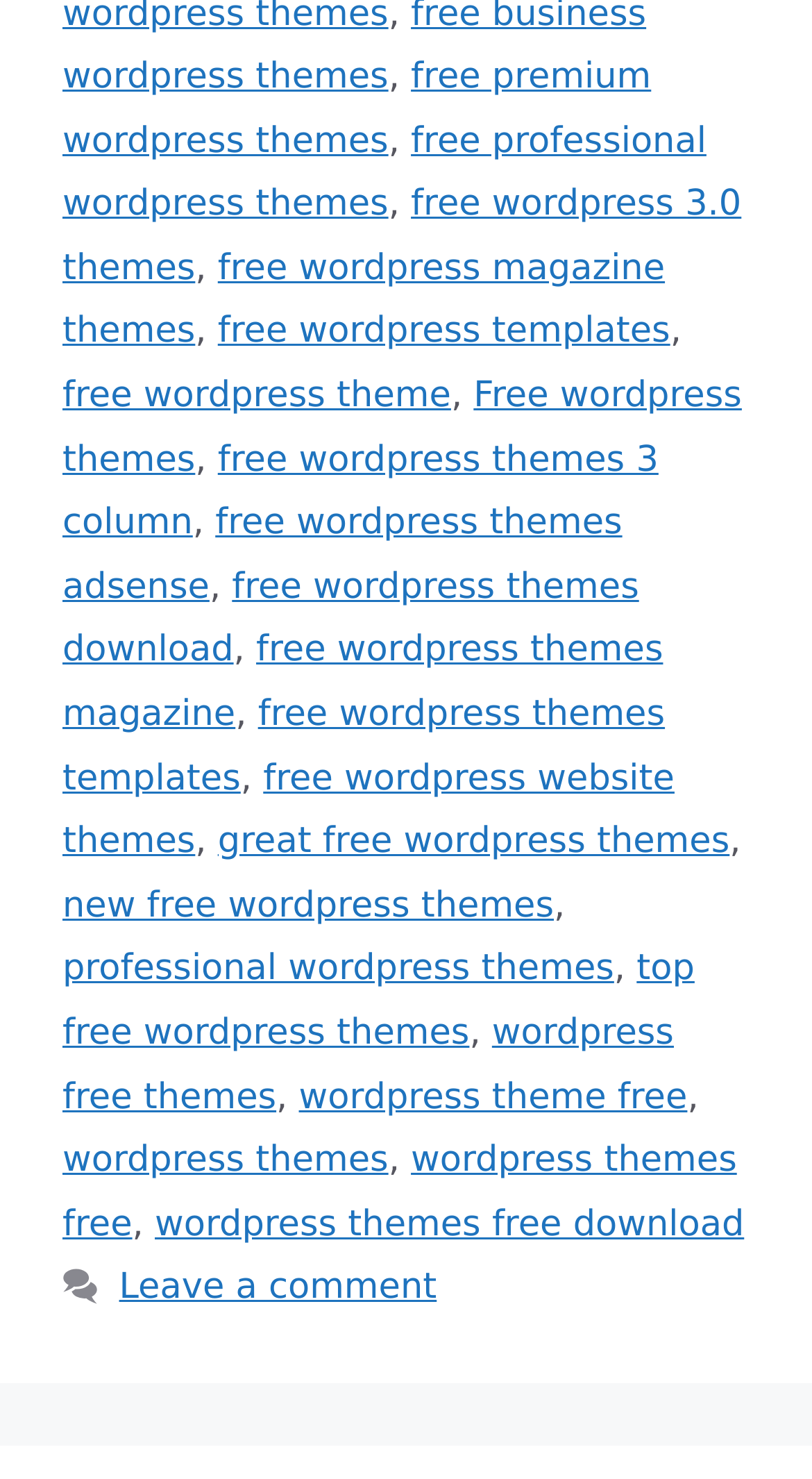Find the bounding box coordinates of the area that needs to be clicked in order to achieve the following instruction: "Download free WordPress themes". The coordinates should be specified as four float numbers between 0 and 1, i.e., [left, top, right, bottom].

[0.077, 0.383, 0.787, 0.454]